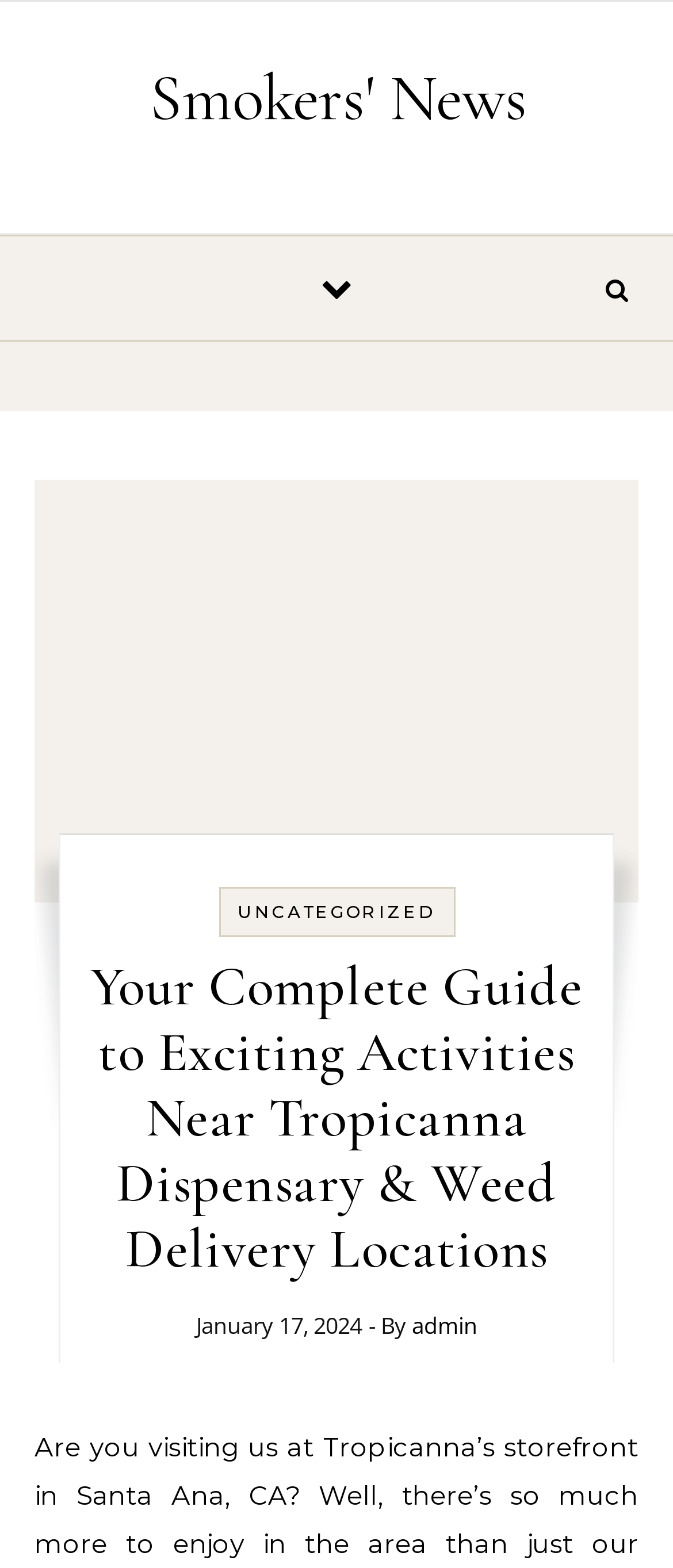Please answer the following question using a single word or phrase: What is the purpose of the two buttons at the top?

Social media links